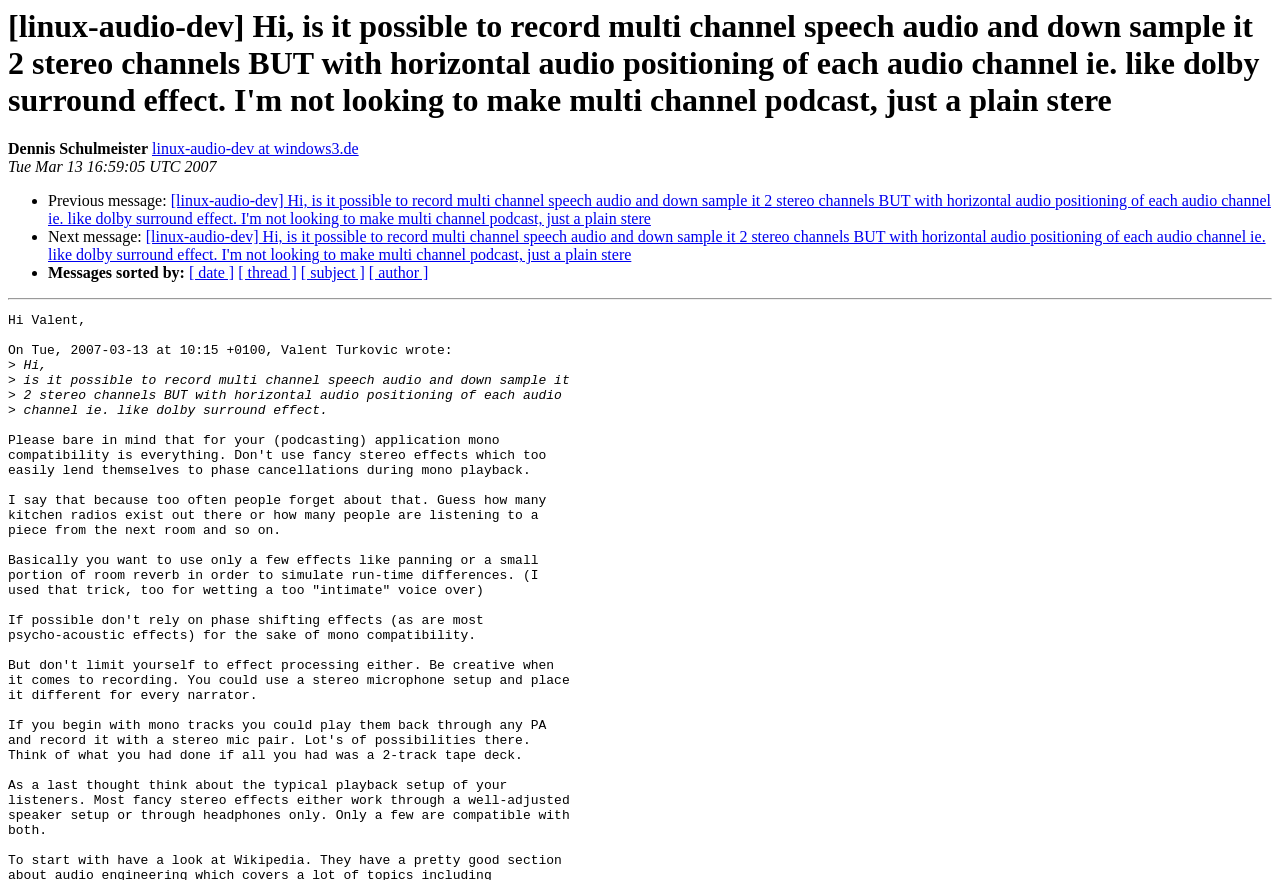Predict the bounding box coordinates of the UI element that matches this description: "linux-audio-dev at windows3.de". The coordinates should be in the format [left, top, right, bottom] with each value between 0 and 1.

[0.119, 0.16, 0.28, 0.179]